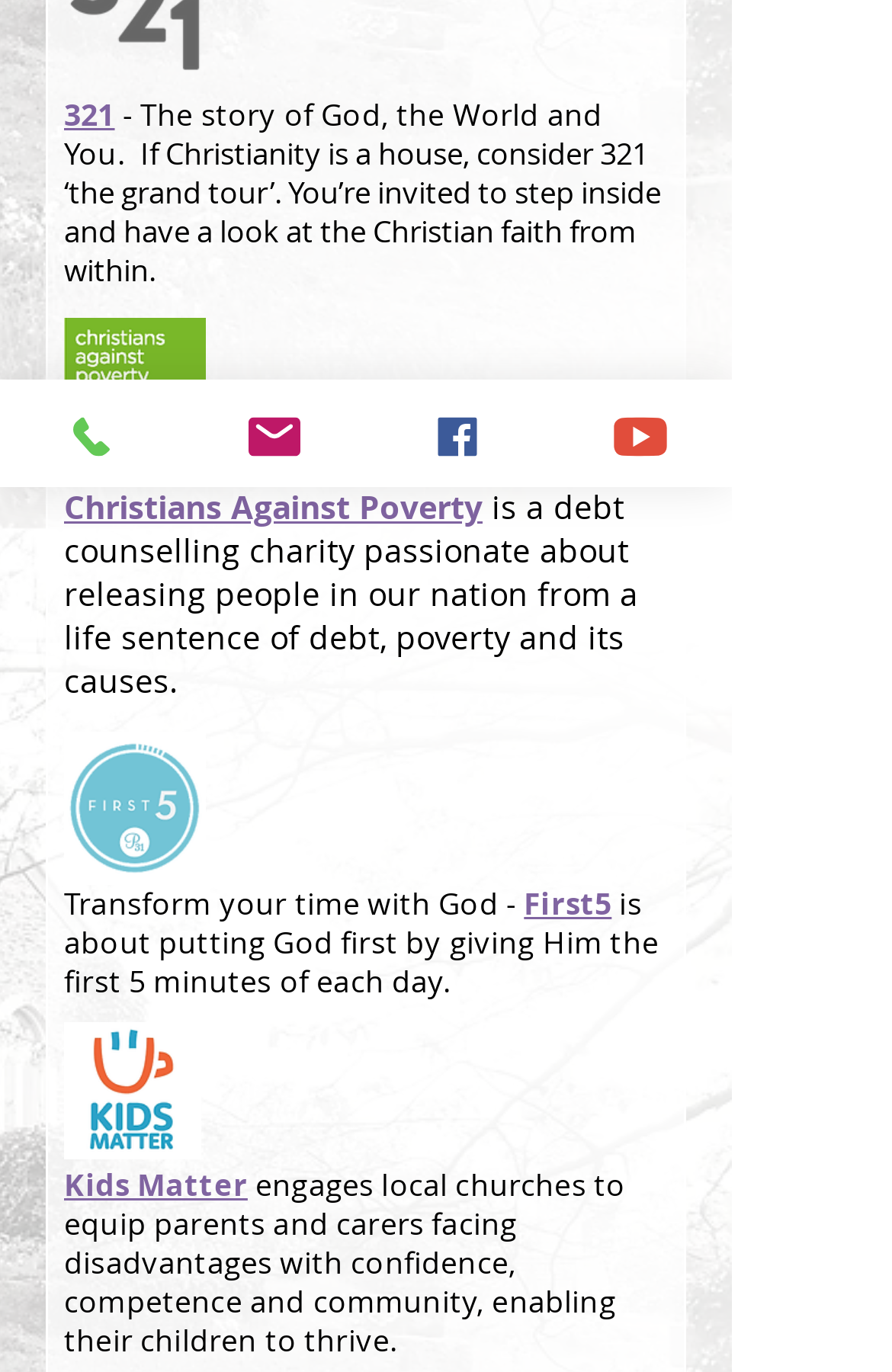Find and provide the bounding box coordinates for the UI element described with: "Email".

[0.205, 0.277, 0.41, 0.355]